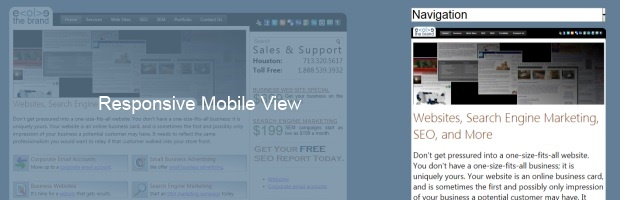What is the purpose of responsive web design?
Refer to the image and offer an in-depth and detailed answer to the question.

The purpose of responsive web design is to ensure that content is accessible and aesthetically pleasing across various devices, particularly mobile phones, by adapting the layout and design to fit different screen sizes and formats.